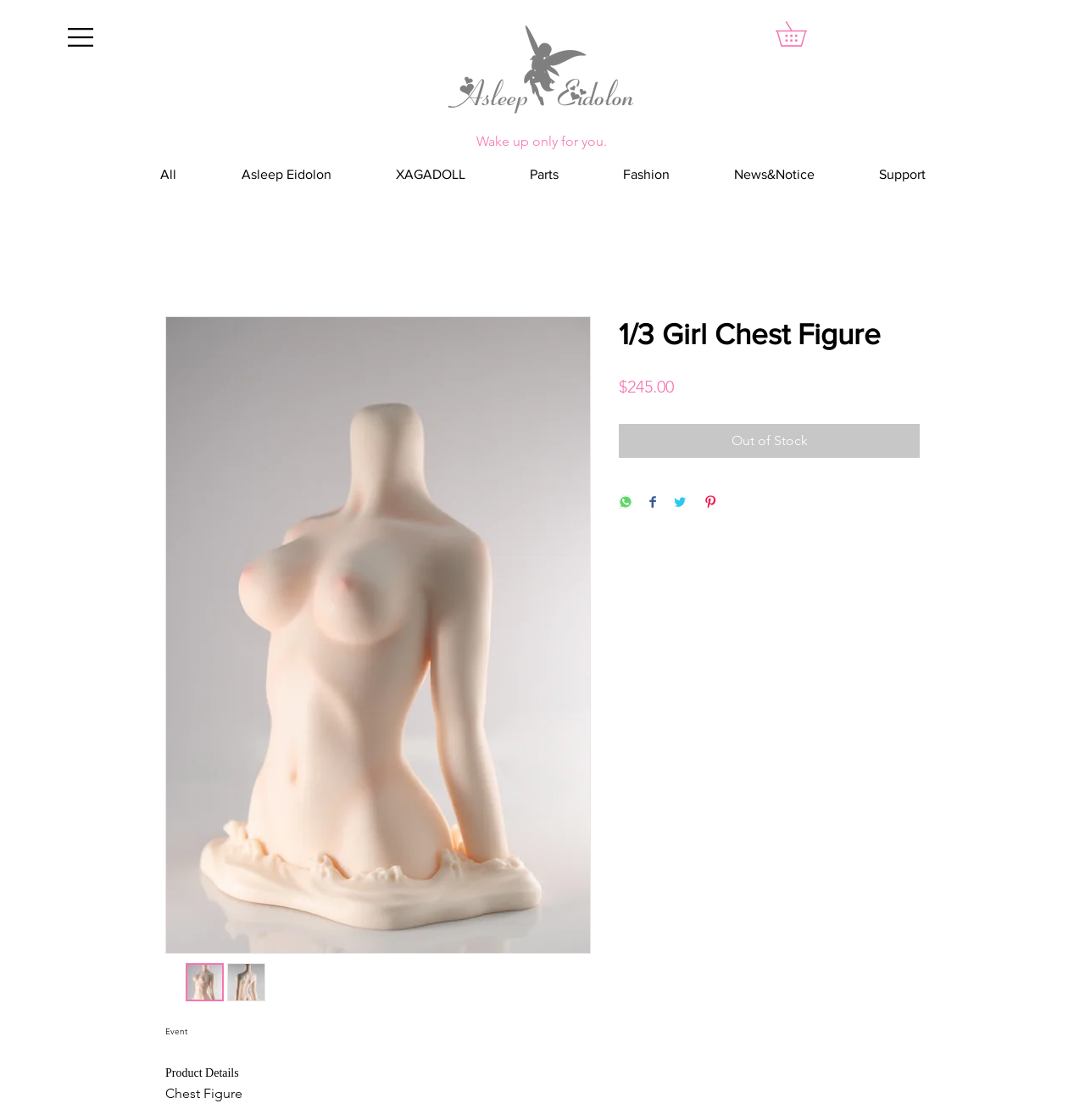What is the skin color of the figure?
Using the information presented in the image, please offer a detailed response to the question.

The skin color of the figure is mentioned in the product details section, where it is listed as 'Normal' as one of the options under the 'Skin Color' category.